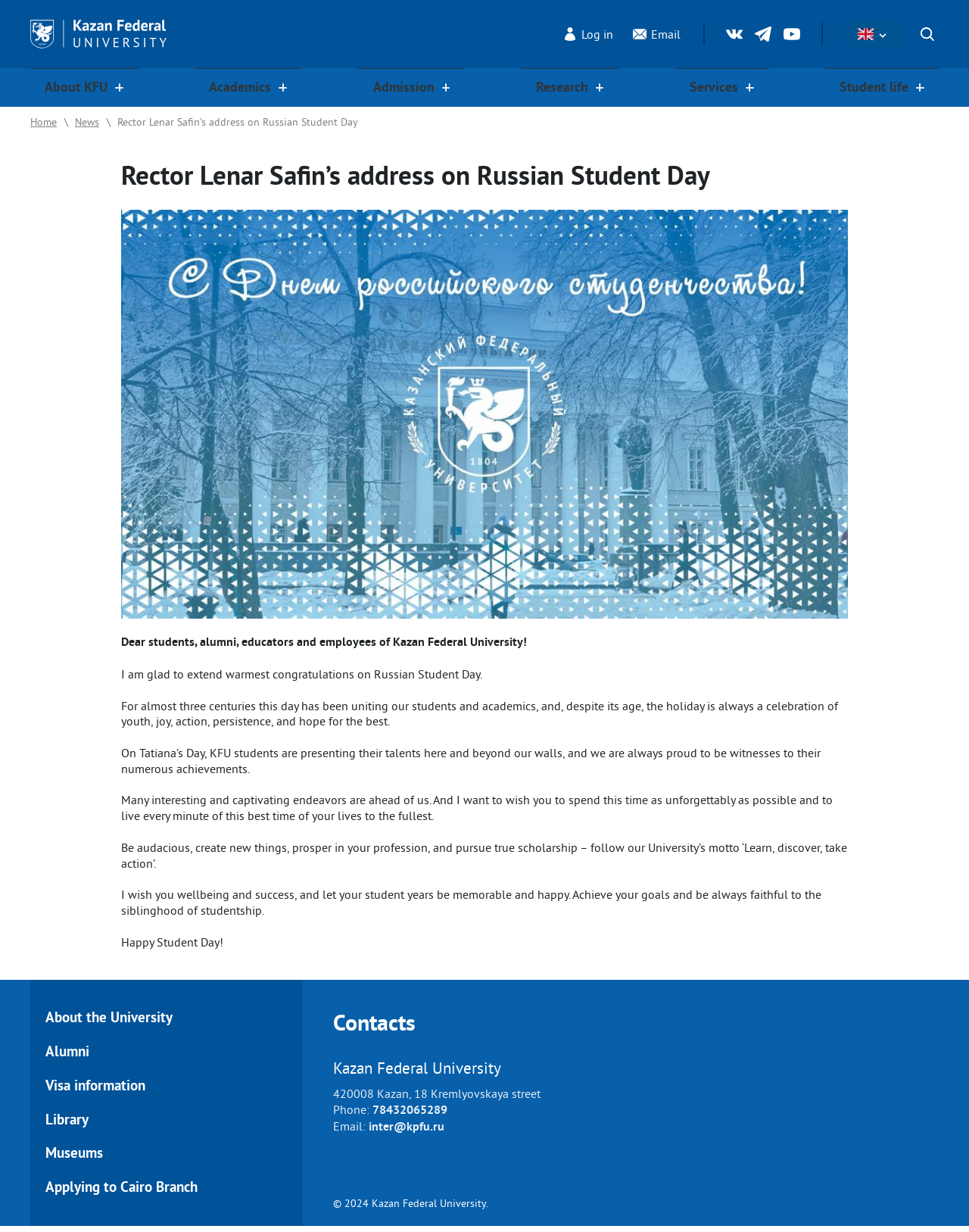Locate the bounding box of the UI element described in the following text: "aria-label="Телеграм" title="Телеграм"".

[0.776, 0.018, 0.799, 0.037]